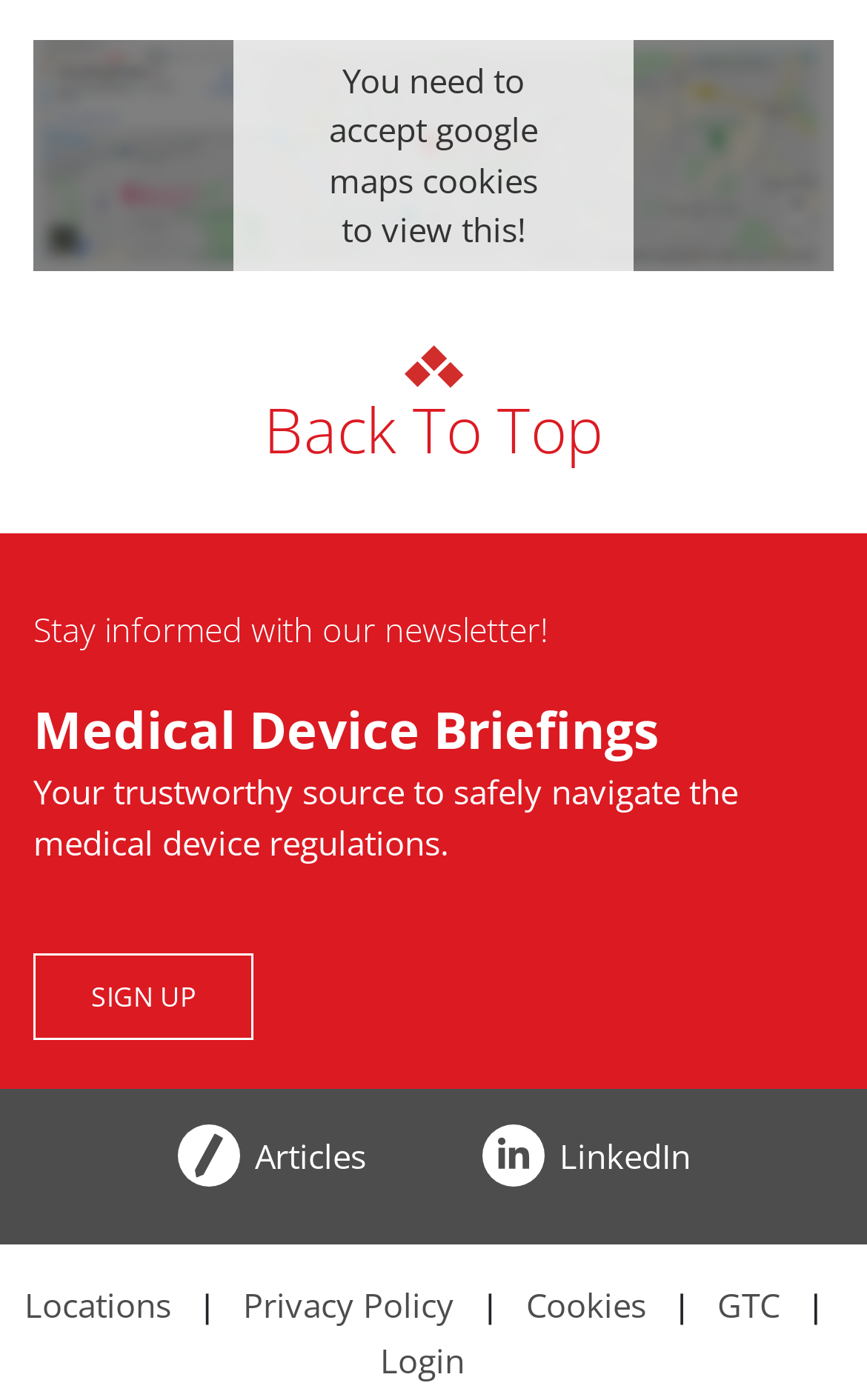Determine the bounding box coordinates of the region I should click to achieve the following instruction: "Click the 'SIGN UP' button". Ensure the bounding box coordinates are four float numbers between 0 and 1, i.e., [left, top, right, bottom].

[0.038, 0.681, 0.292, 0.743]